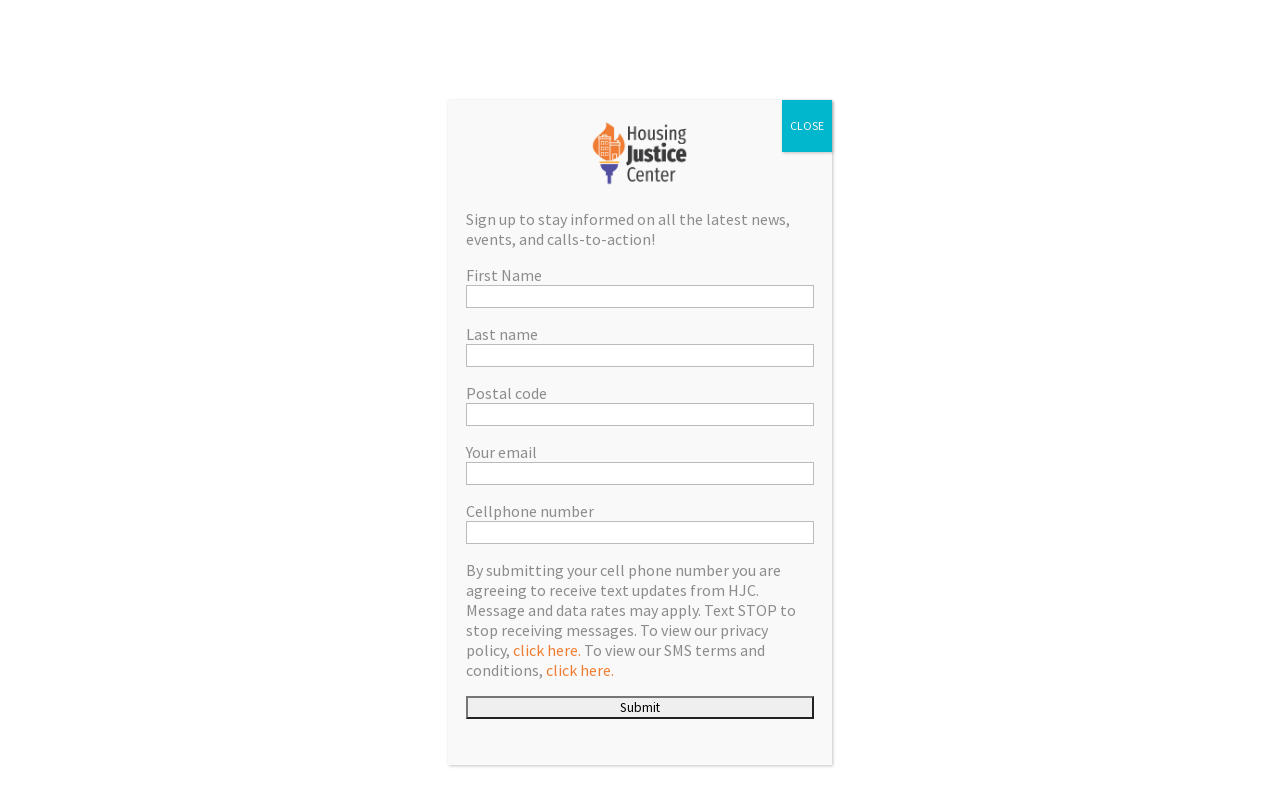Identify the main title of the webpage and generate its text content.

Tenant Opportunity to Purchase